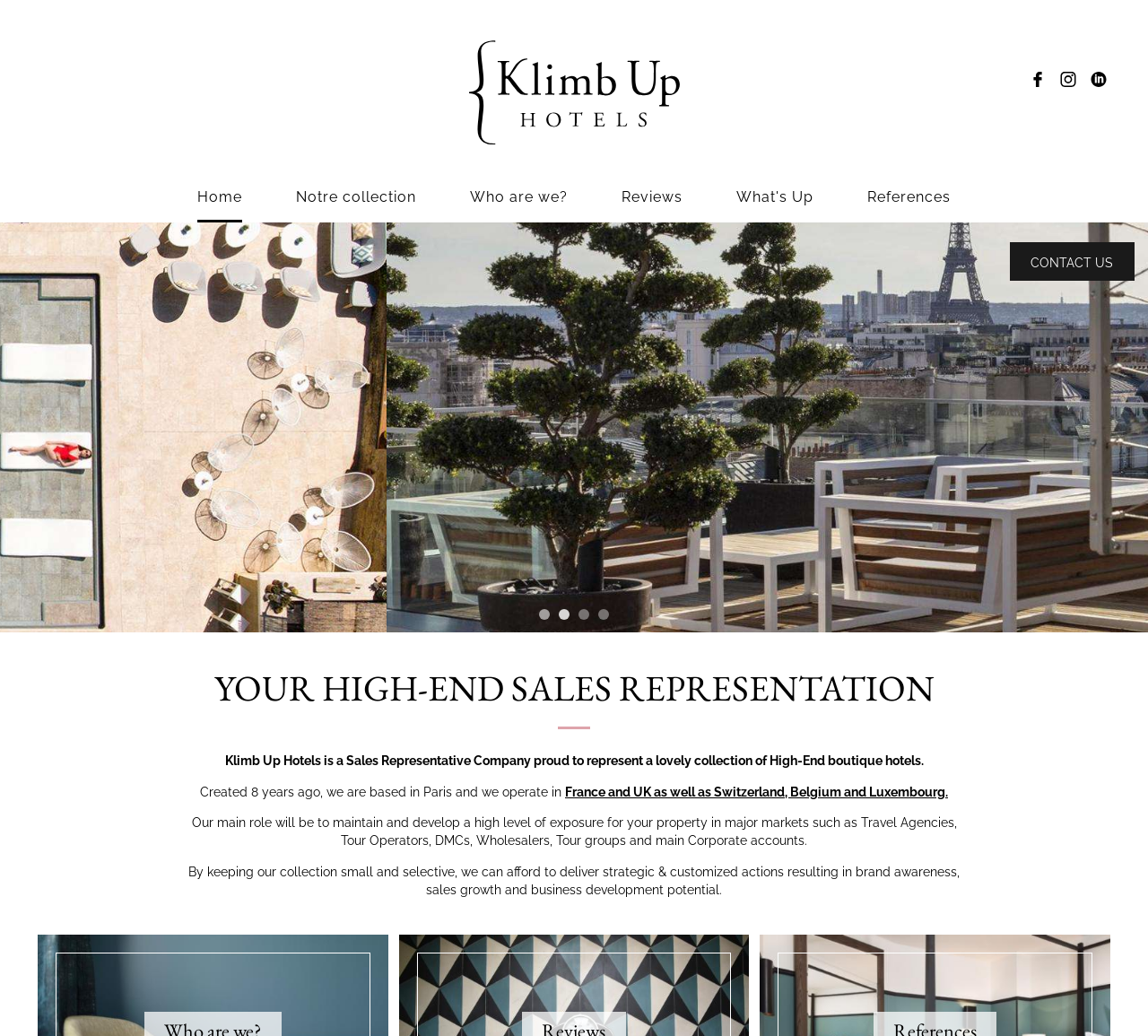Respond concisely with one word or phrase to the following query:
What is the company name?

Klimb Up Hotels